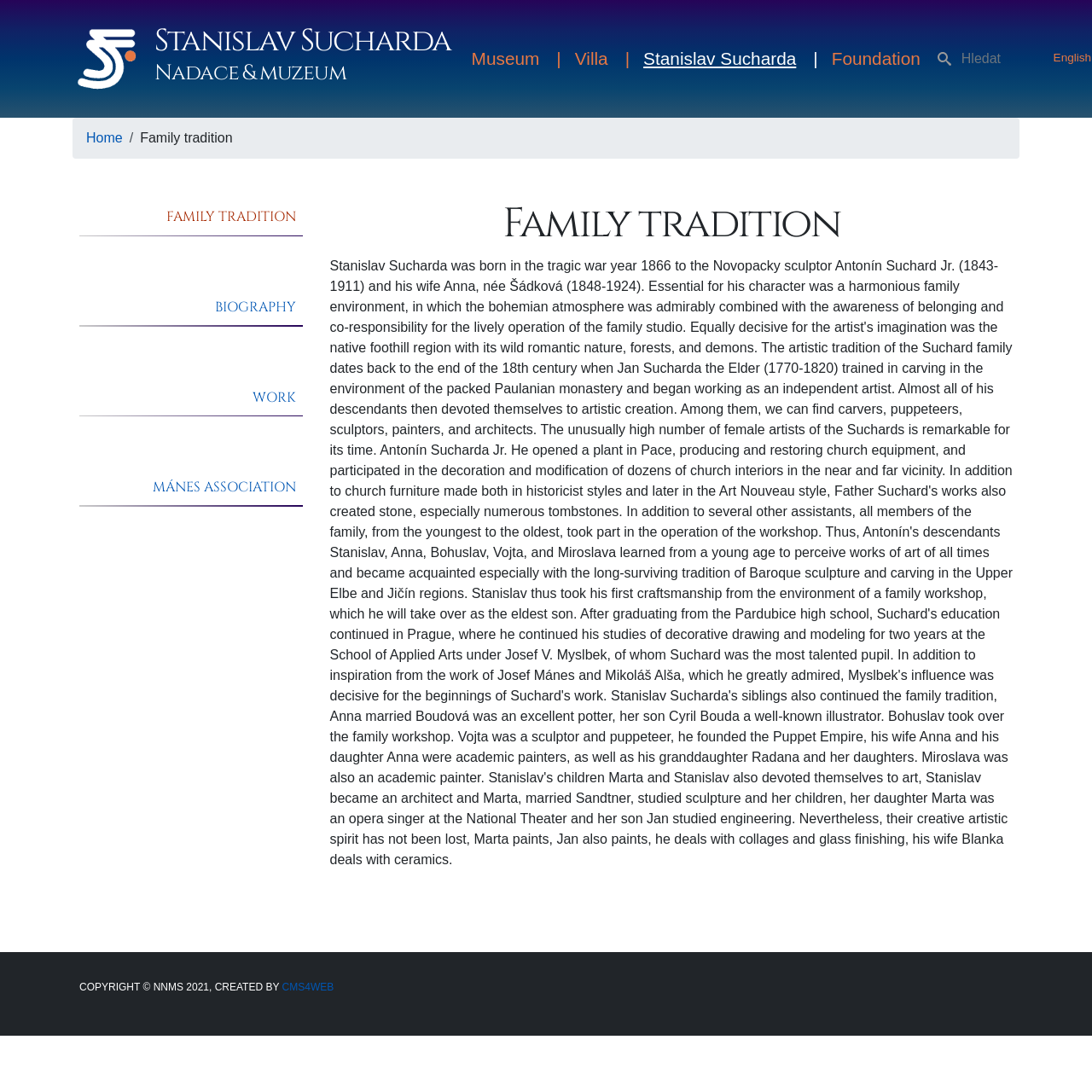Point out the bounding box coordinates of the section to click in order to follow this instruction: "go to home page".

[0.066, 0.023, 0.141, 0.085]